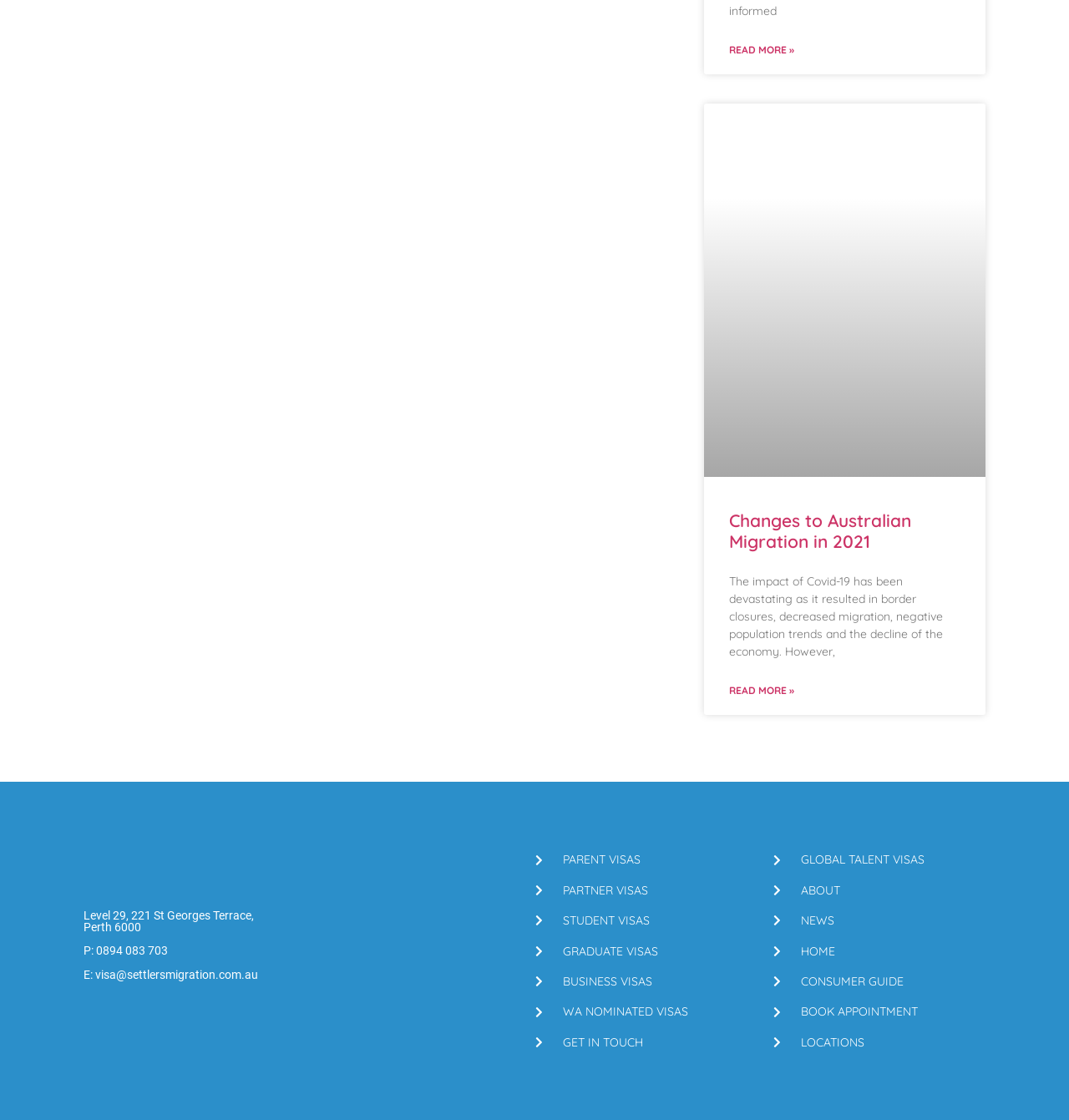Provide the bounding box coordinates of the HTML element described by the text: "PARTNER VISAS".

[0.501, 0.787, 0.677, 0.803]